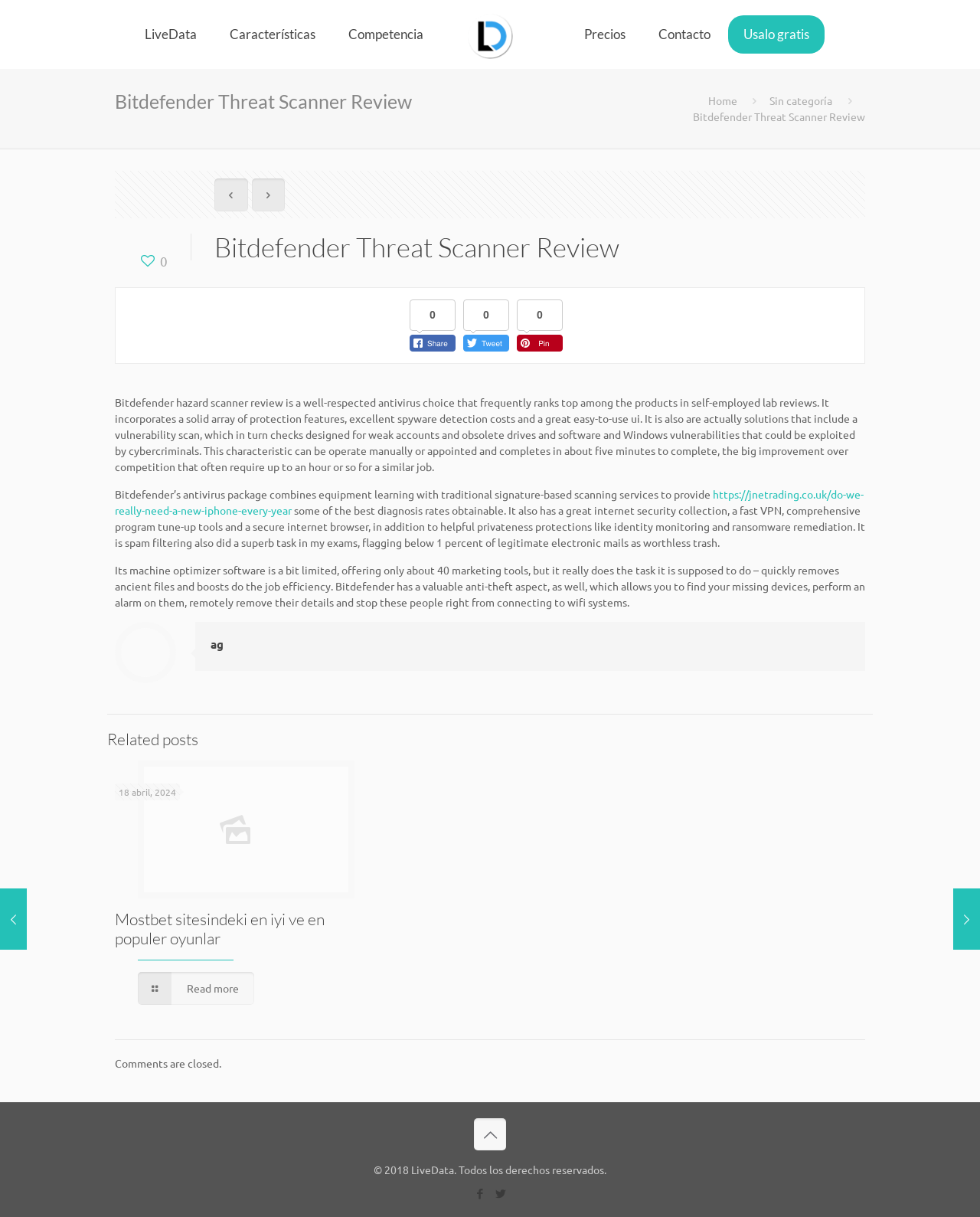Offer a comprehensive description of the webpage’s content and structure.

This webpage is about LiveData, a tool for managing, analyzing, synchronizing, and communicating with Mercado Libre. At the top, there is a logo and a navigation menu with links to different sections, including "Características", "Competencia", "Precios", and "Contacto". Below the navigation menu, there is a heading "Bitdefender Threat Scanner Review" and a link to "Home" and "Sin categoría".

The main content of the page is a review of Bitdefender Threat Scanner, an antivirus software. The review is divided into several paragraphs, describing the software's features, such as its ability to detect malware, its user-friendly interface, and its additional tools, including a vulnerability scan and a secure internet browser. There are also links to other articles and a section titled "Related posts" with a list of links to other posts.

At the bottom of the page, there is a section with a heading "ag" and a link to "ag". Below this section, there is a link to "Mostbet sitesindeki en iyi ve en populer oyunlar" and a separator line. The page also has a section with a heading "Comments are closed." and a footer with copyright information and links to social media.

On the left side of the page, there are links to other articles, including "Slot casino siteleri" and "Axbet giriş". On the right side, there is a link to "Usalo gratis" and a section with links to social media.